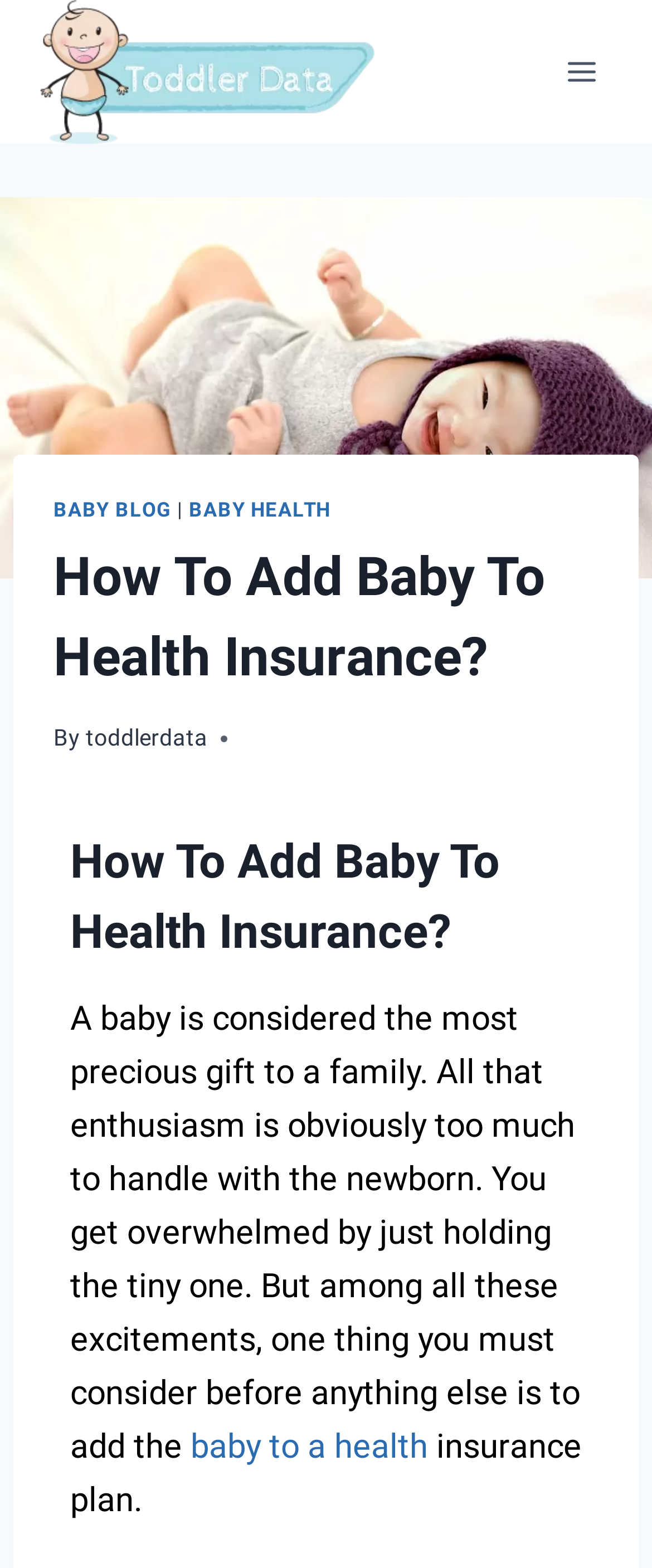What is the logo of the website?
Refer to the image and respond with a one-word or short-phrase answer.

Toddler Data Logo